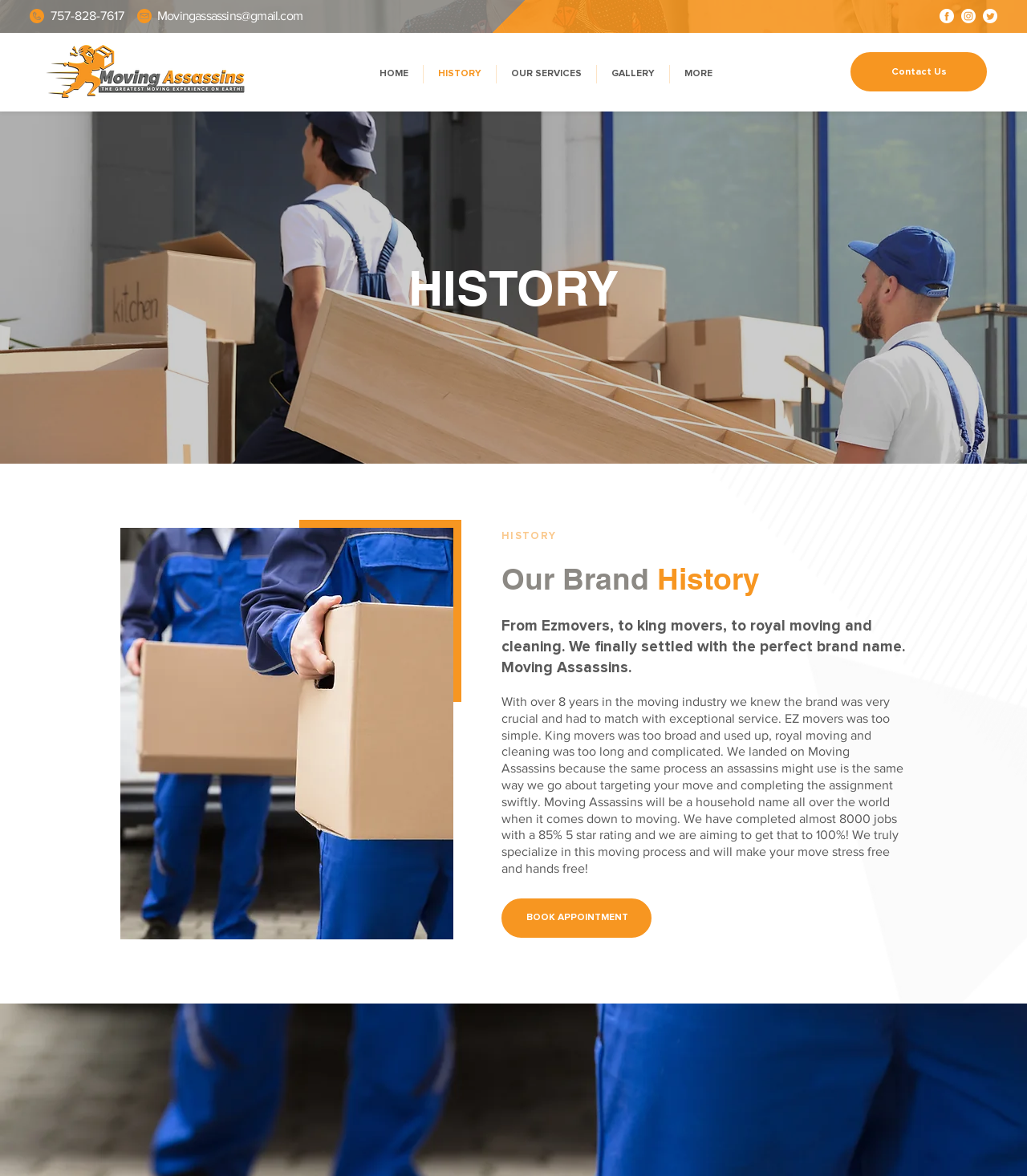Refer to the element description Movingassassins@gmail.com and identify the corresponding bounding box in the screenshot. Format the coordinates as (top-left x, top-left y, bottom-right x, bottom-right y) with values in the range of 0 to 1.

[0.153, 0.008, 0.295, 0.019]